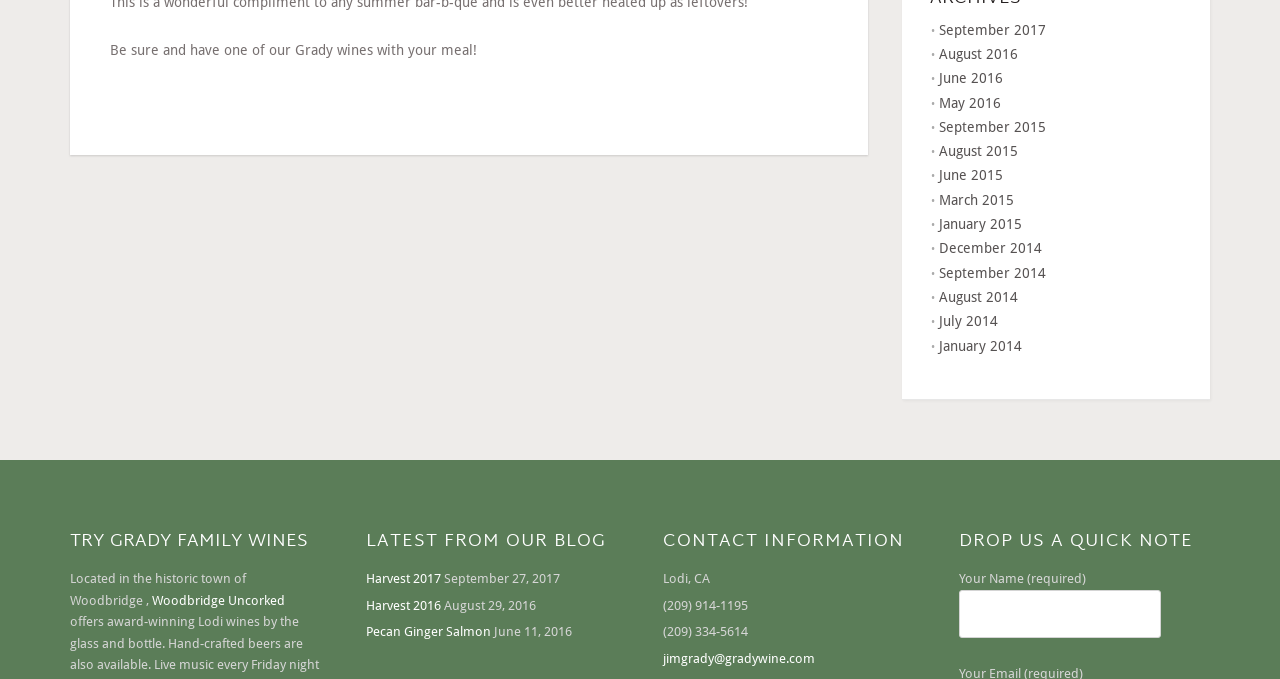Determine the bounding box coordinates of the UI element that matches the following description: "March 2015". The coordinates should be four float numbers between 0 and 1 in the format [left, top, right, bottom].

[0.734, 0.282, 0.792, 0.306]